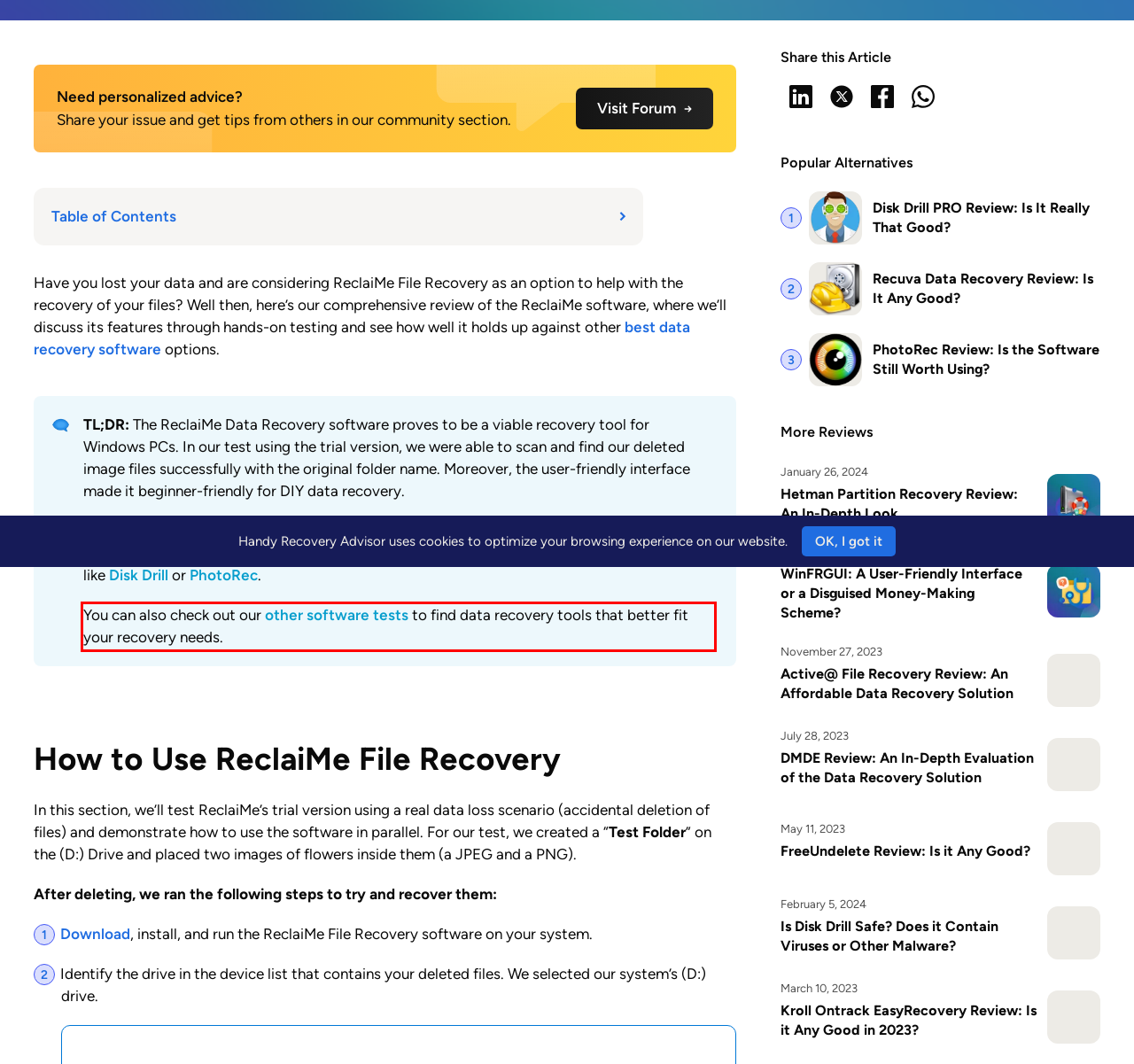View the screenshot of the webpage and identify the UI element surrounded by a red bounding box. Extract the text contained within this red bounding box.

You can also check out our other software tests to find data recovery tools that better fit your recovery needs.